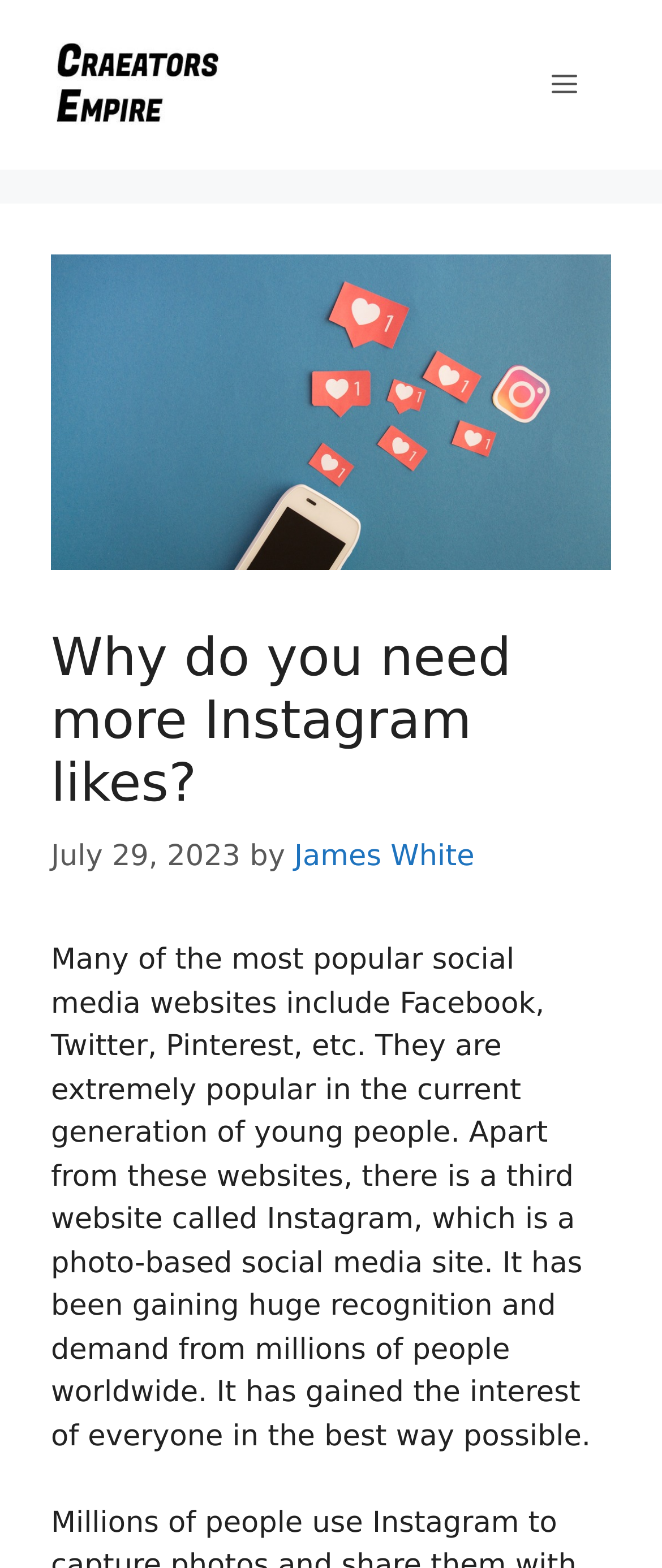Find the bounding box coordinates corresponding to the UI element with the description: "Menu". The coordinates should be formatted as [left, top, right, bottom], with values as floats between 0 and 1.

[0.782, 0.022, 0.923, 0.087]